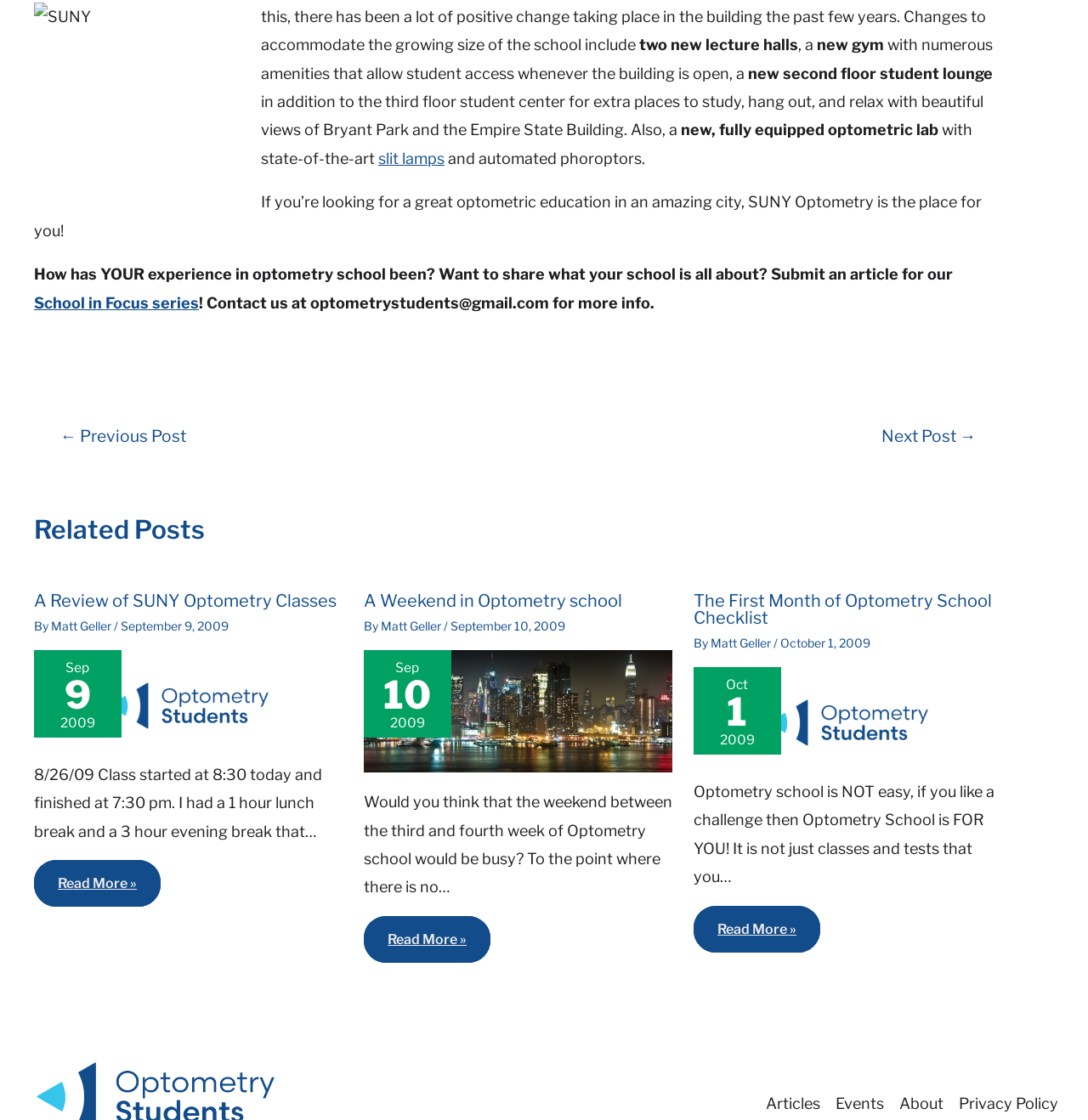Answer the following inquiry with a single word or phrase:
What is the name of the author of the first related post?

Matt Geller